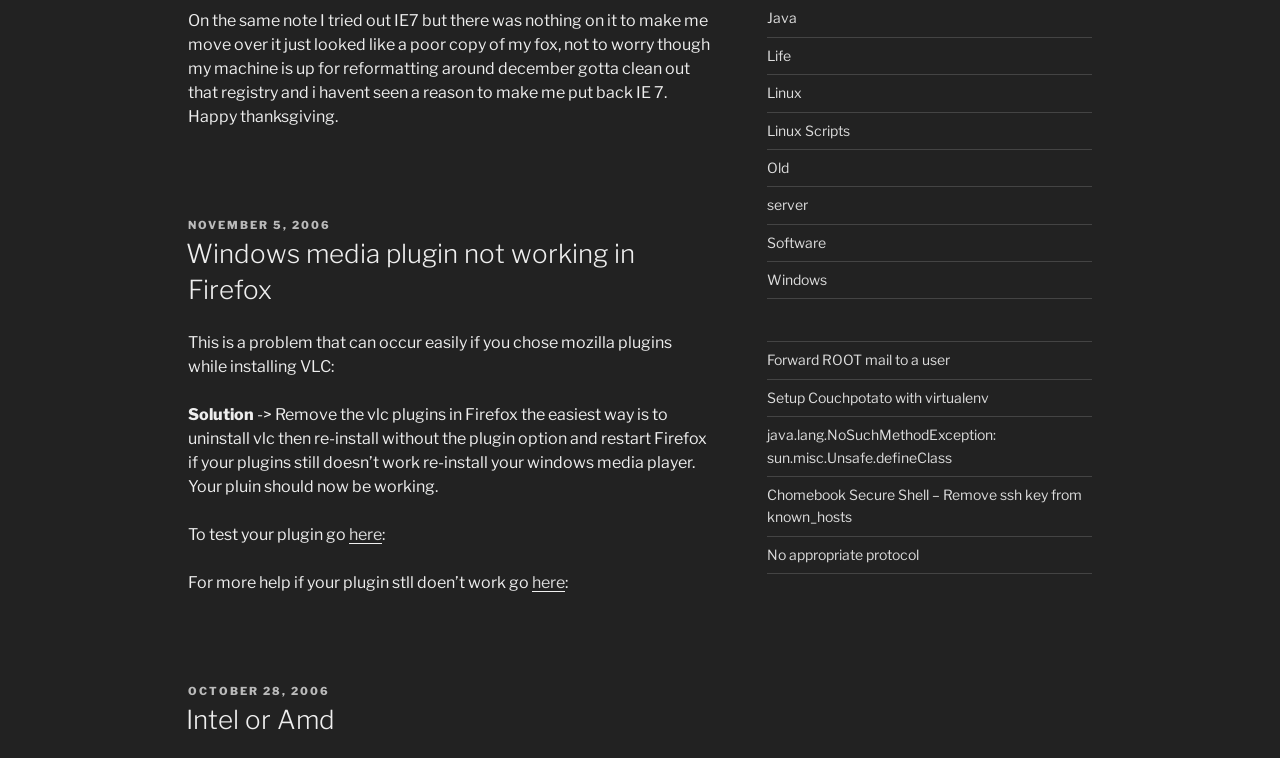Identify the bounding box for the described UI element: "java.lang.NoSuchMethodException: sun.misc.Unsafe.defineClass".

[0.599, 0.562, 0.778, 0.614]